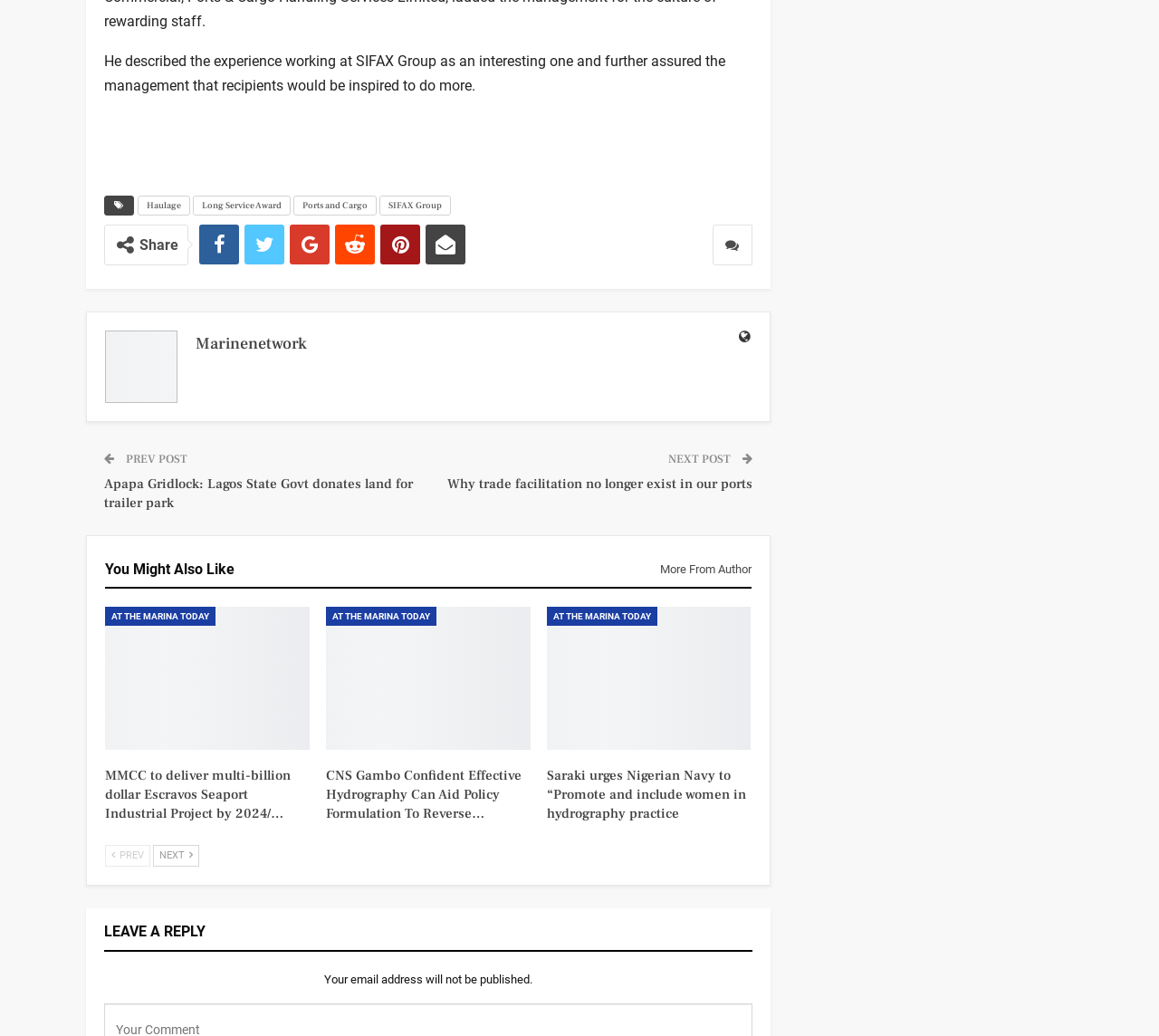Refer to the image and provide an in-depth answer to the question:
What is the label of the comment section?

The label of the comment section is 'LEAVE A REPLY', which is mentioned at the bottom of the webpage.